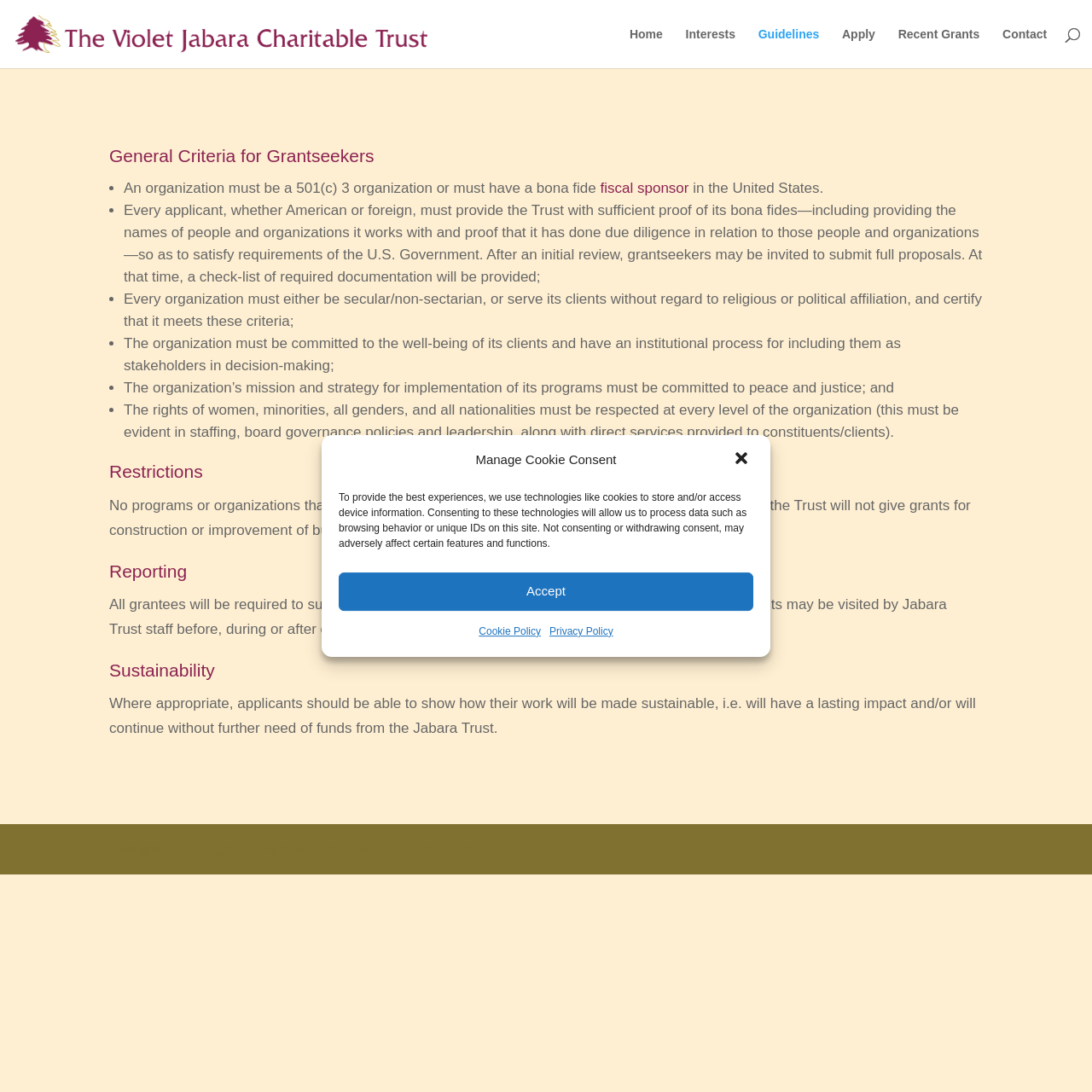Please specify the bounding box coordinates of the element that should be clicked to execute the given instruction: 'Search for something'. Ensure the coordinates are four float numbers between 0 and 1, expressed as [left, top, right, bottom].

[0.1, 0.0, 0.9, 0.001]